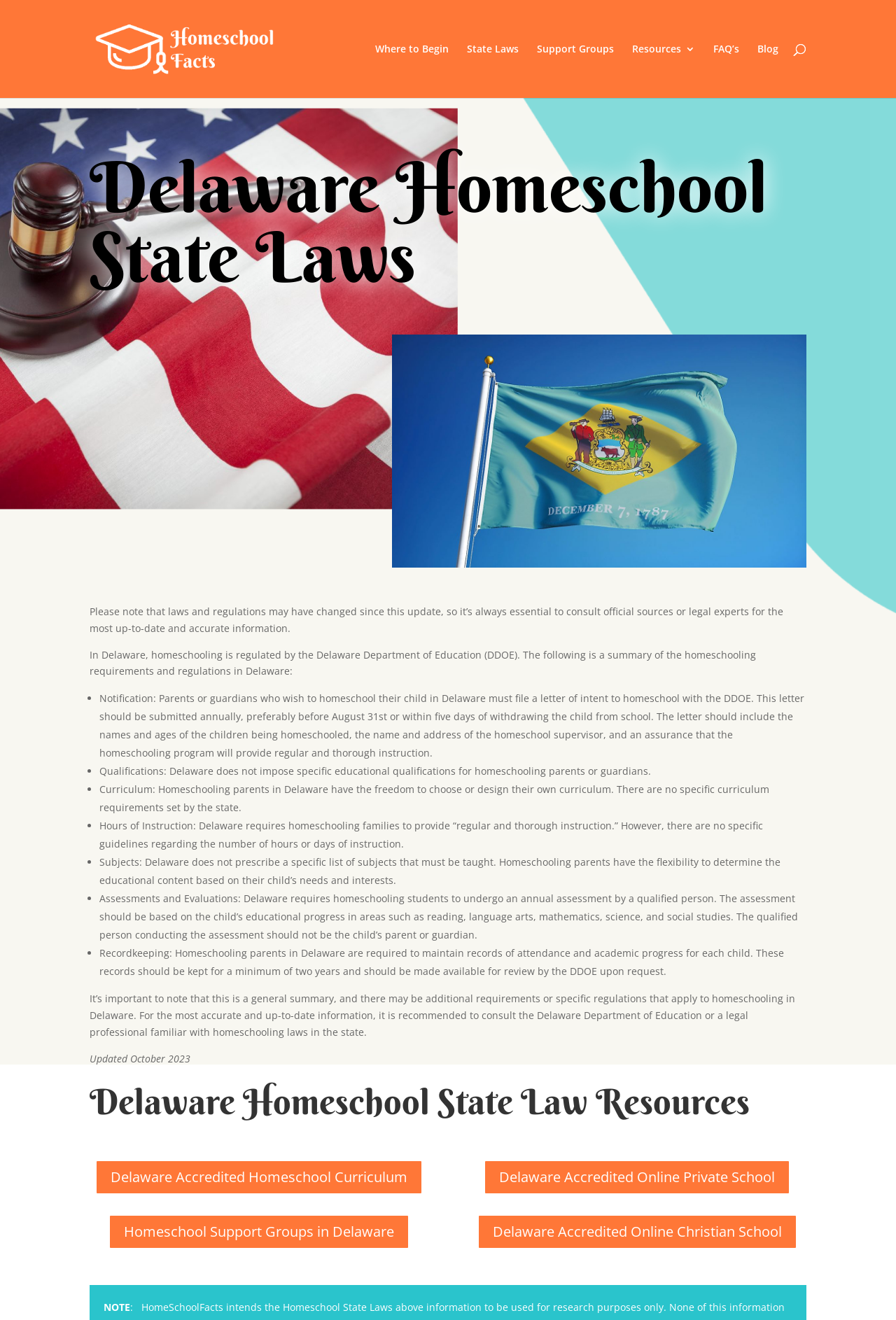Could you determine the bounding box coordinates of the clickable element to complete the instruction: "Read 'Delaware Homeschool State Law Resources'"? Provide the coordinates as four float numbers between 0 and 1, i.e., [left, top, right, bottom].

[0.1, 0.821, 0.9, 0.853]